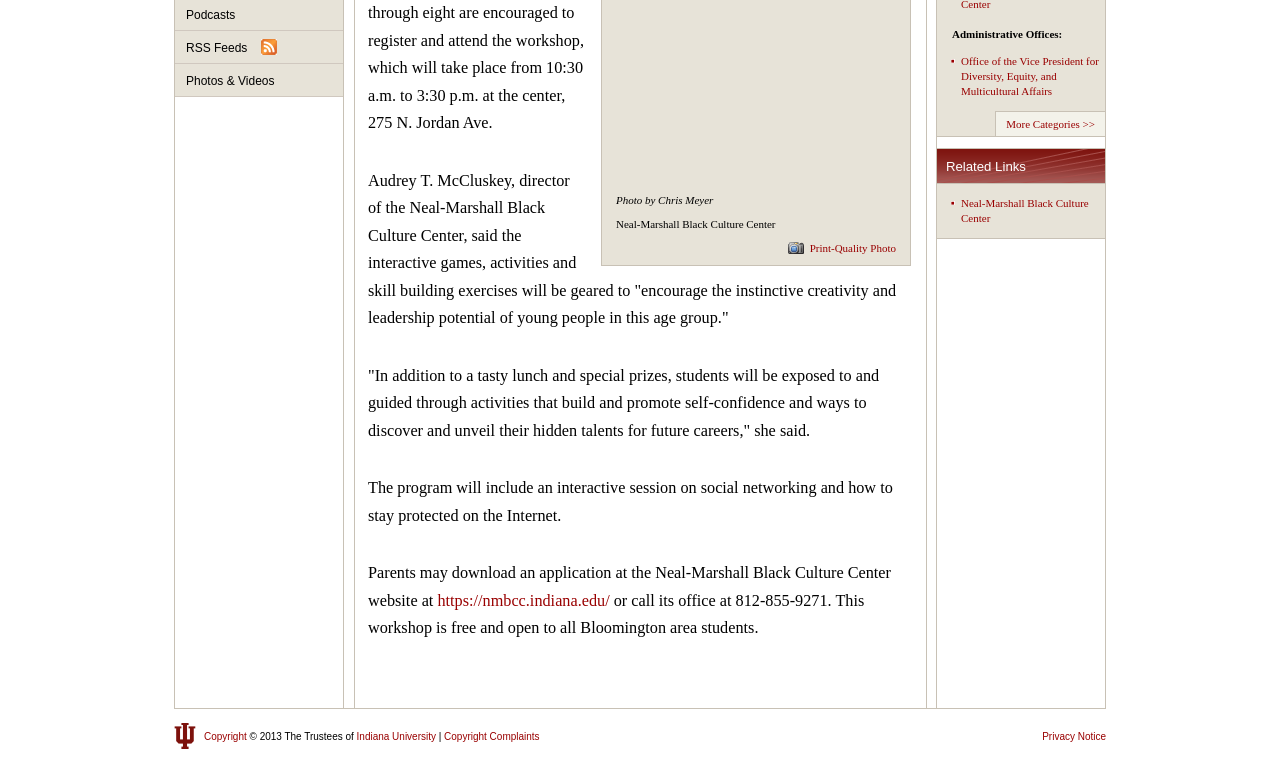Find the bounding box of the element with the following description: "linkedin". The coordinates must be four float numbers between 0 and 1, formatted as [left, top, right, bottom].

None